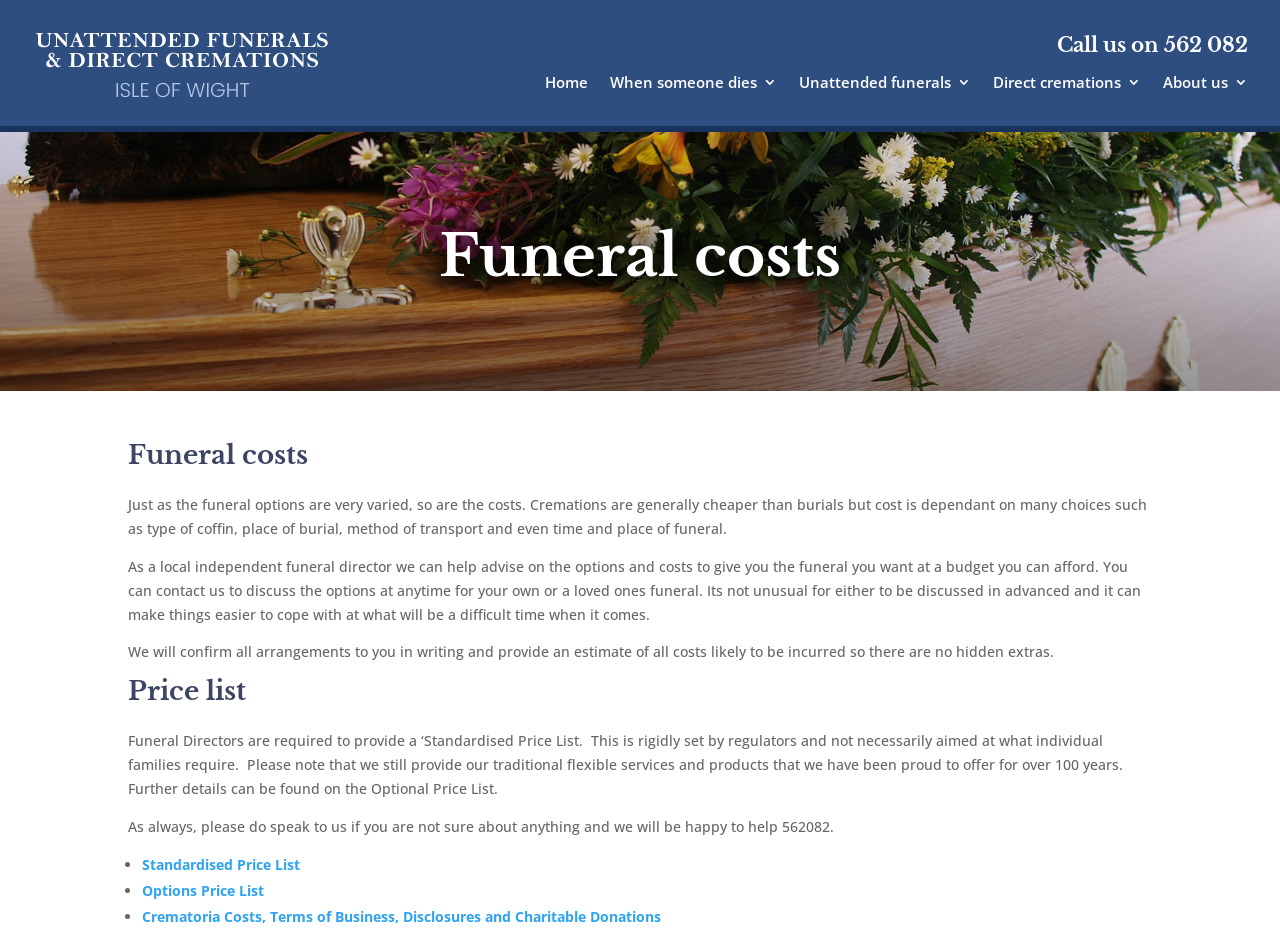Locate the bounding box coordinates of the clickable region to complete the following instruction: "Read the article about Feds Colluded With Big Banks to Spy on Americans’ Financial Transactions."

None